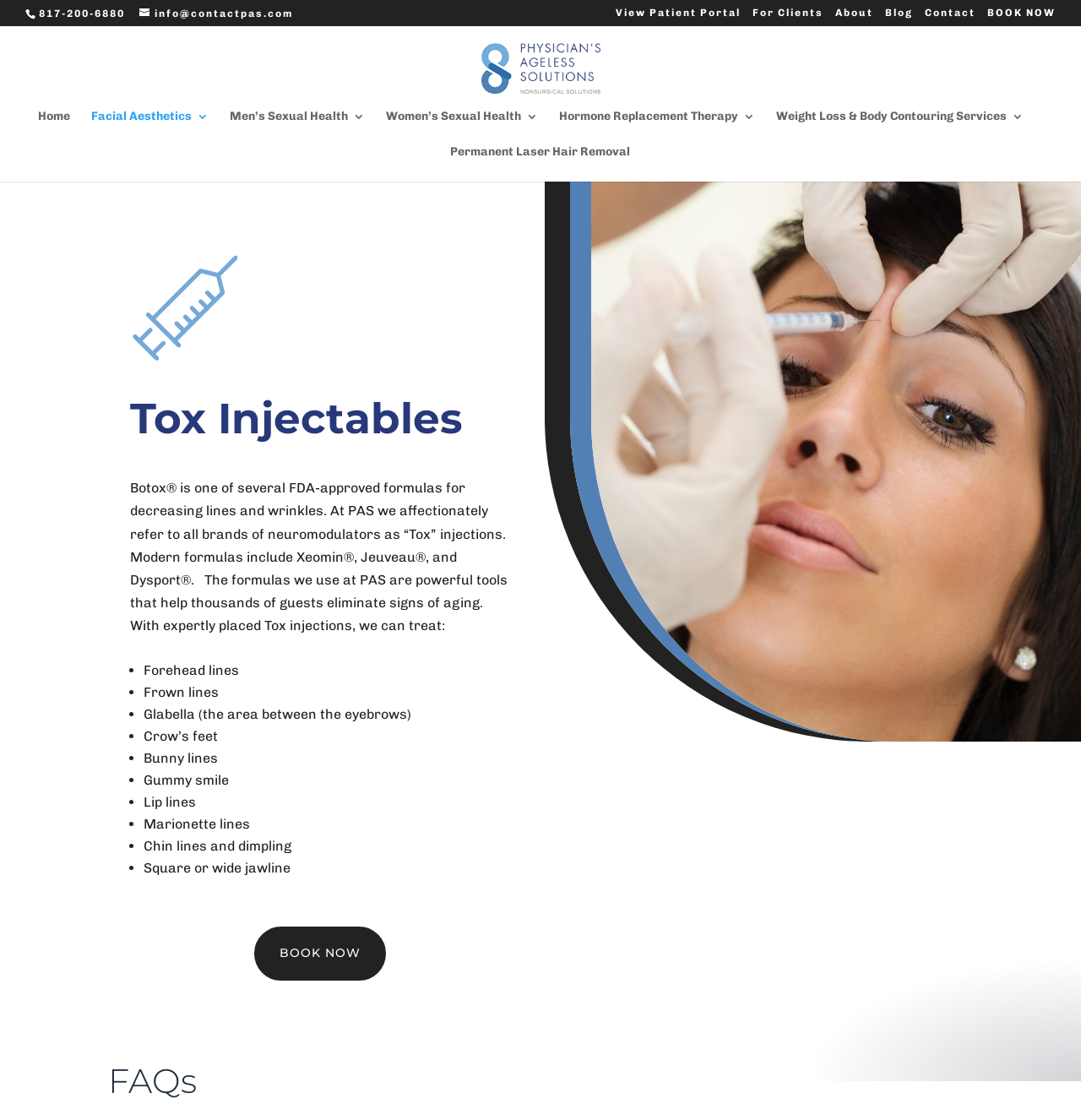Using the elements shown in the image, answer the question comprehensively: What is the phone number to contact Physician's Ageless Solutions?

I found the phone number by looking at the top navigation bar, where I saw a link with the text '817-200-6880'. This link is likely a contact number for the business.